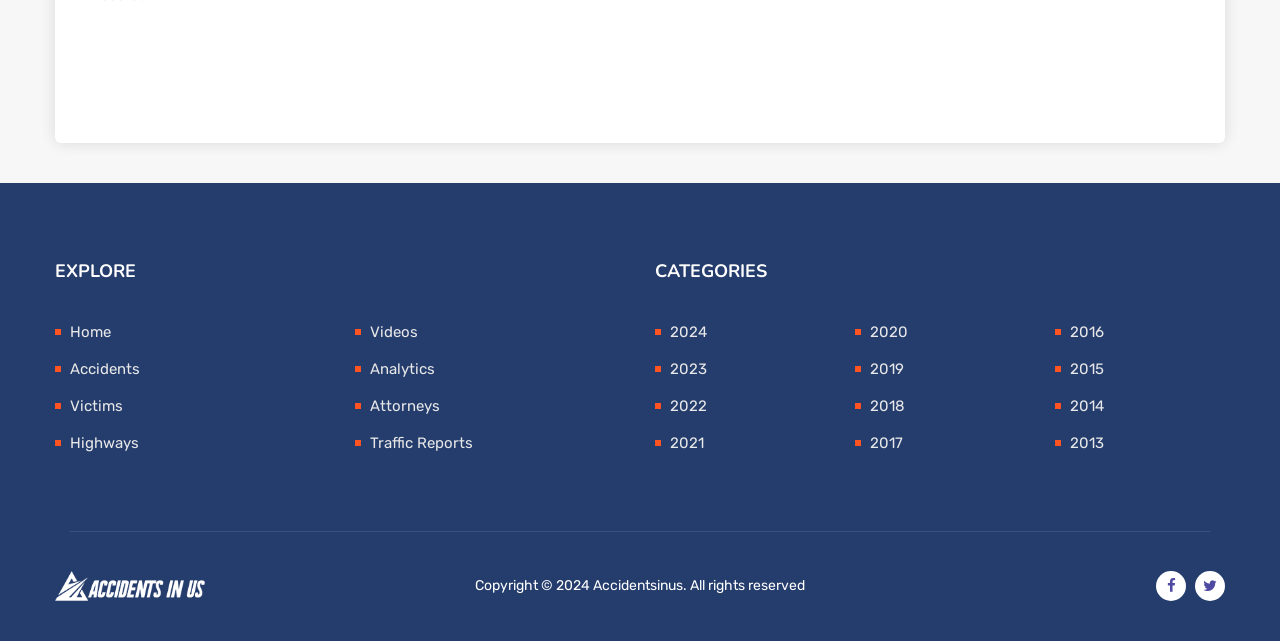Using the element description: "2014", determine the bounding box coordinates. The coordinates should be in the format [left, top, right, bottom], with values between 0 and 1.

[0.836, 0.619, 0.862, 0.647]